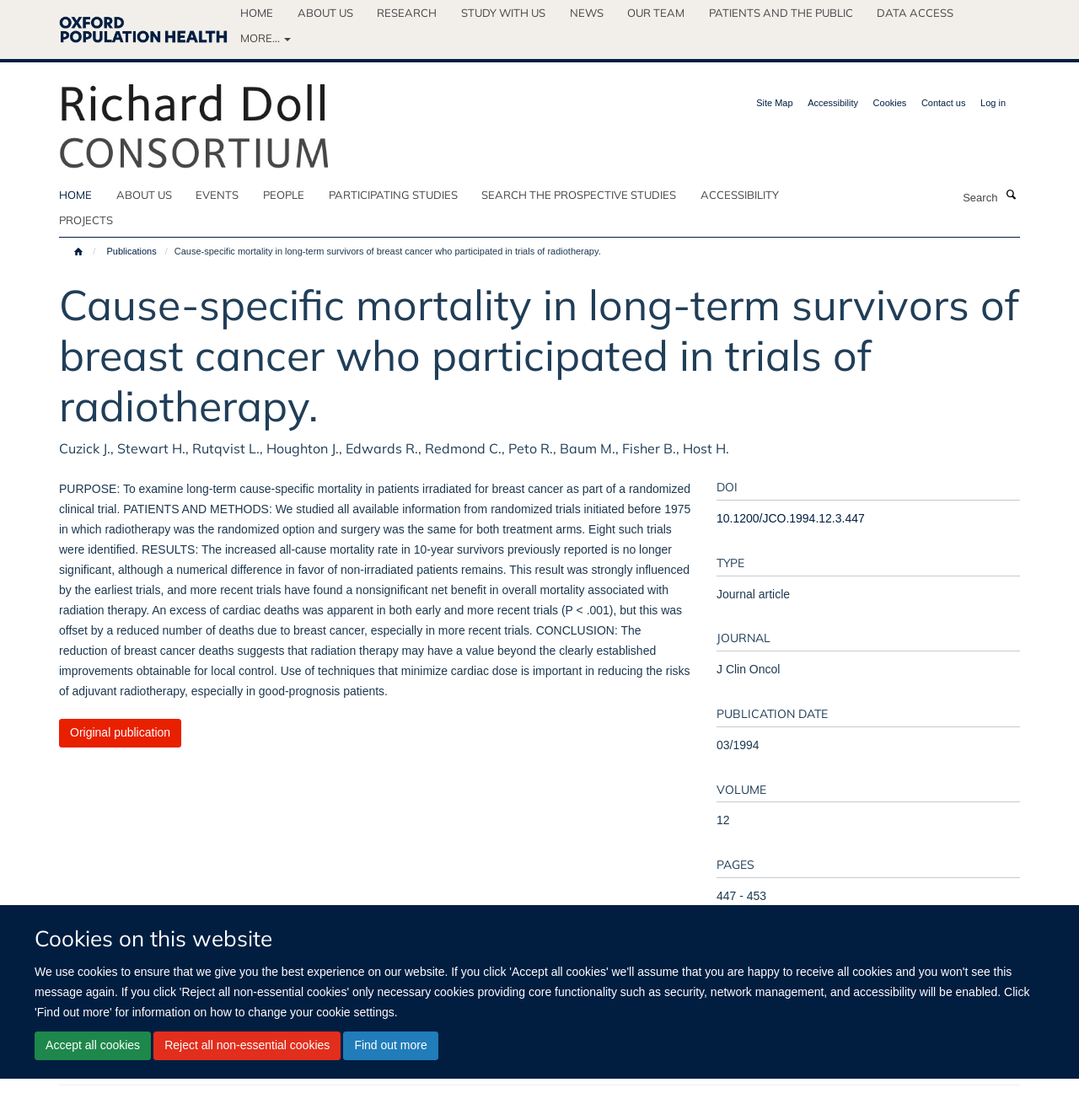Identify the bounding box coordinates for the element you need to click to achieve the following task: "View the site map". Provide the bounding box coordinates as four float numbers between 0 and 1, in the form [left, top, right, bottom].

[0.701, 0.087, 0.735, 0.096]